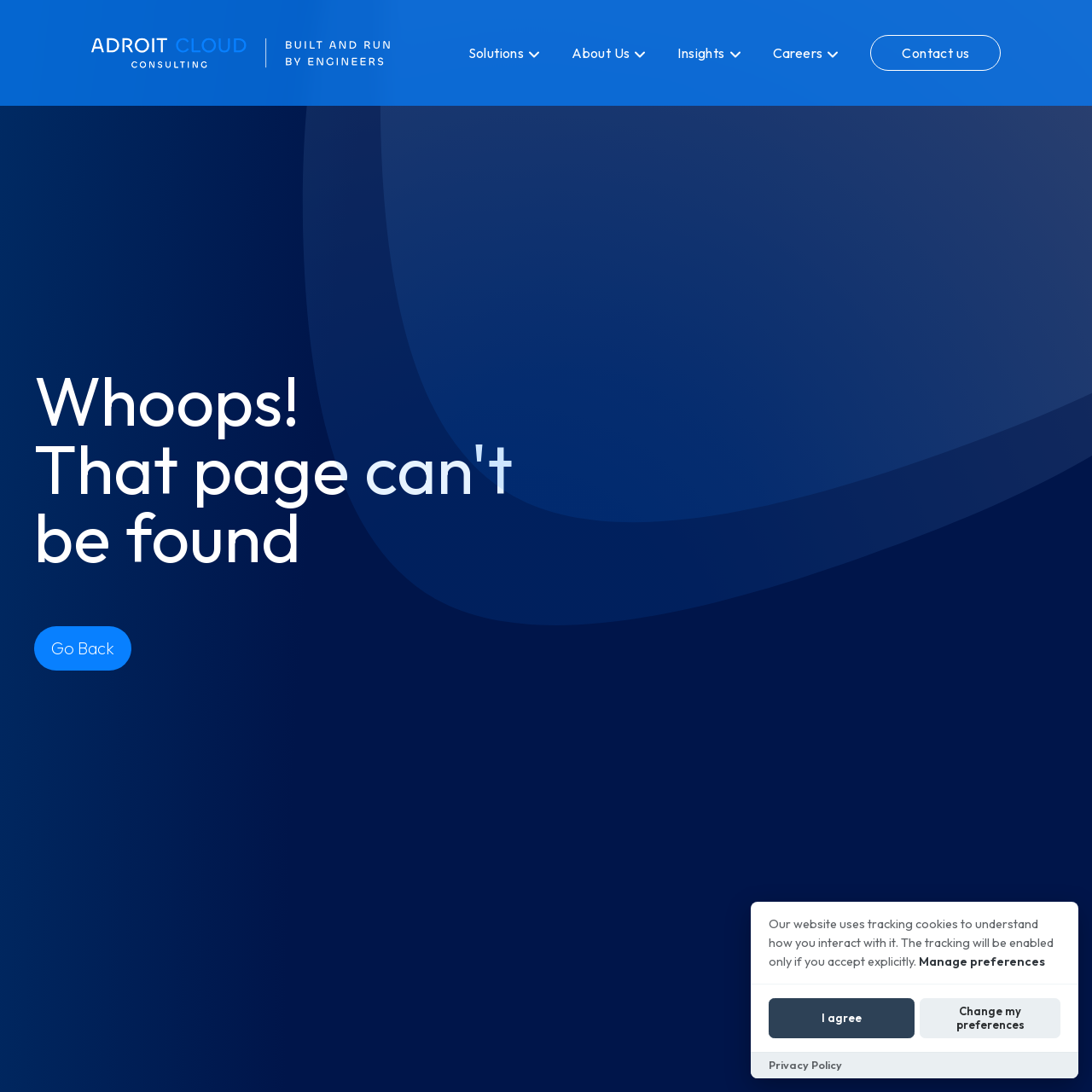Please specify the bounding box coordinates of the region to click in order to perform the following instruction: "Learn more about How We Are Different".

[0.754, 0.125, 0.953, 0.337]